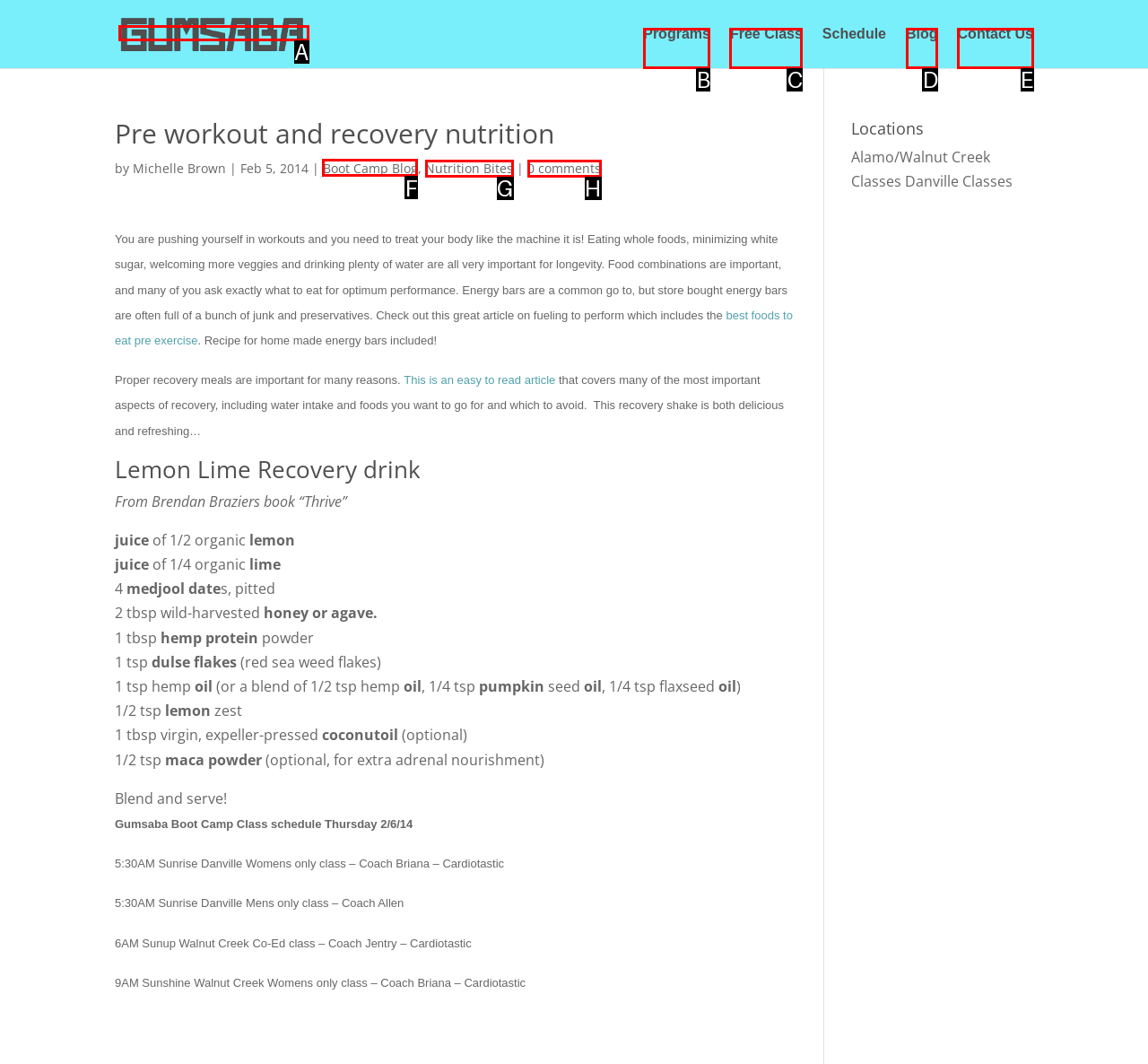Select the option I need to click to accomplish this task: Visit the 'Boot Camp Blog'
Provide the letter of the selected choice from the given options.

F